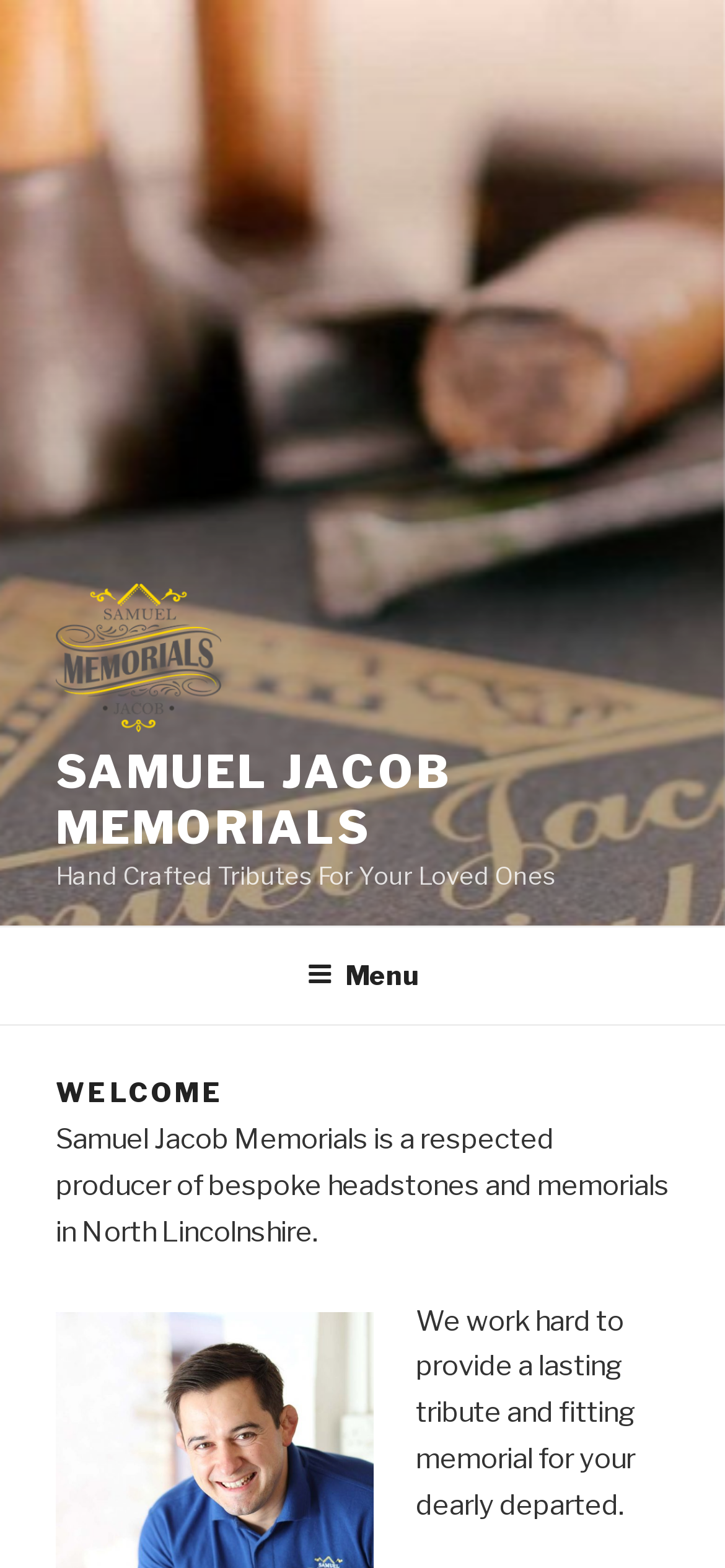Illustrate the webpage thoroughly, mentioning all important details.

The webpage is dedicated to Samuel Jacob Memorials, a producer of bespoke headstones and memorials. At the top-left corner, there is a link to "Skip to content". Below it, there is a layout table that spans the entire width of the page, taking up about 59% of the page's height. 

Within this layout table, there is a large image of the company's logo, "Samuel Jacob Memorials", which occupies the full width of the page. Below the logo, there is a link with the same name, accompanied by a smaller version of the logo image. 

Next to the link, there is a heading "SAMUEL JACOB MEMORIALS" in a larger font size, which is also a link. Below this heading, there is a static text "Hand Crafted Tributes For Your Loved Ones". 

At the bottom of the page, there is a navigation menu labeled "Top Menu", which spans the full width of the page and takes up about 6% of the page's height. Within this menu, there is a button labeled "Menu" that controls the top menu. 

When the menu button is expanded, a header section appears, containing a heading "WELCOME". Below the welcome heading, there are two paragraphs of static text. The first paragraph describes the company as a respected producer of bespoke headstones and memorials in North Lincolnshire. The second paragraph explains that the company works hard to provide a lasting tribute and fitting memorial for dearly departed loved ones.